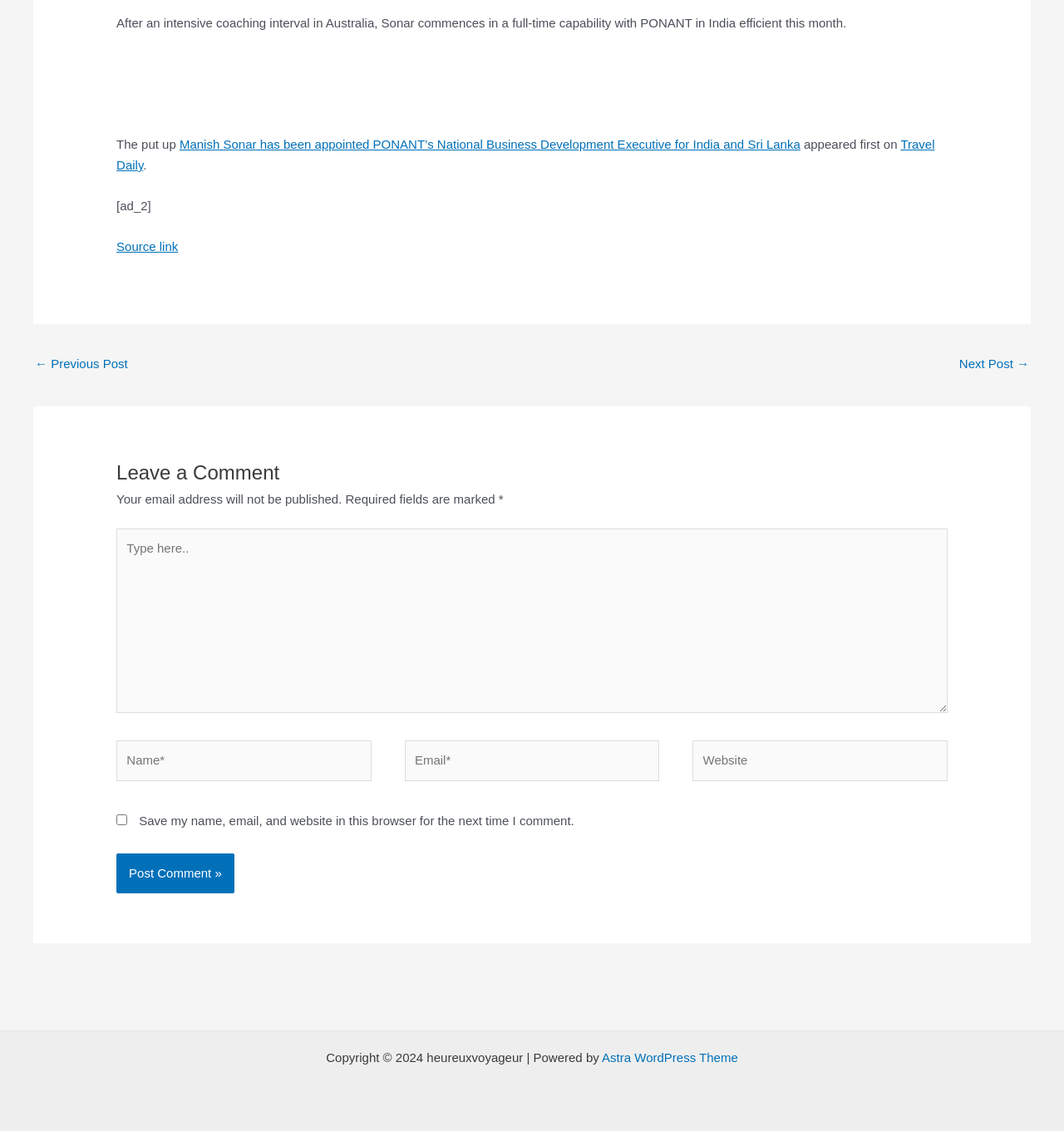Using the description: "Travel Daily", identify the bounding box of the corresponding UI element in the screenshot.

[0.109, 0.121, 0.879, 0.152]